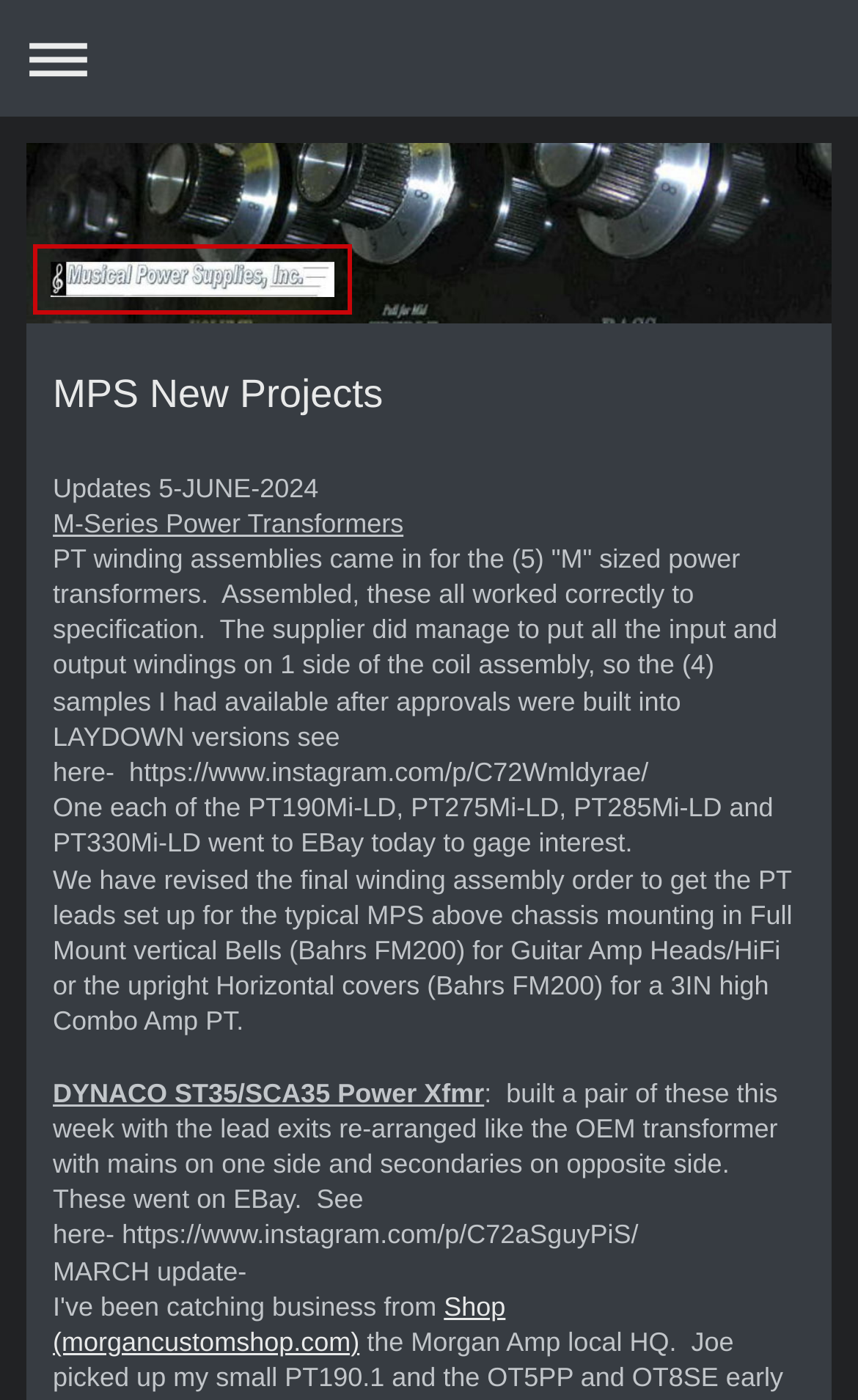Produce a meticulous description of the webpage.

The webpage is about Musical Power Supplies, Inc. and its "What's New" section. At the top left, there is a link to expand or collapse the navigation menu. Below it, there is a heading "MPS New Projects" that spans almost the entire width of the page. 

Under the heading, there are several paragraphs of text that provide updates on various projects. The first update, dated 5-JUNE-2024, discusses the M-Series Power Transformers, including the assembly of PT winding assemblies and the building of LAYDOWN versions. This text is followed by a link to an Instagram post.

The next update mentions that some power transformers were listed on EBay to gauge interest. This is followed by another update that discusses the revision of the final winding assembly order for the typical MPS above chassis mounting.

Further down, there is another update about the DYNACO ST35/SCA35 Power Xfmr, which includes a description of the building process and a link to an Instagram post. 

Finally, at the bottom of the page, there is a "MARCH update" section, followed by a link to the "Shop" section on morgancustomshop.com.